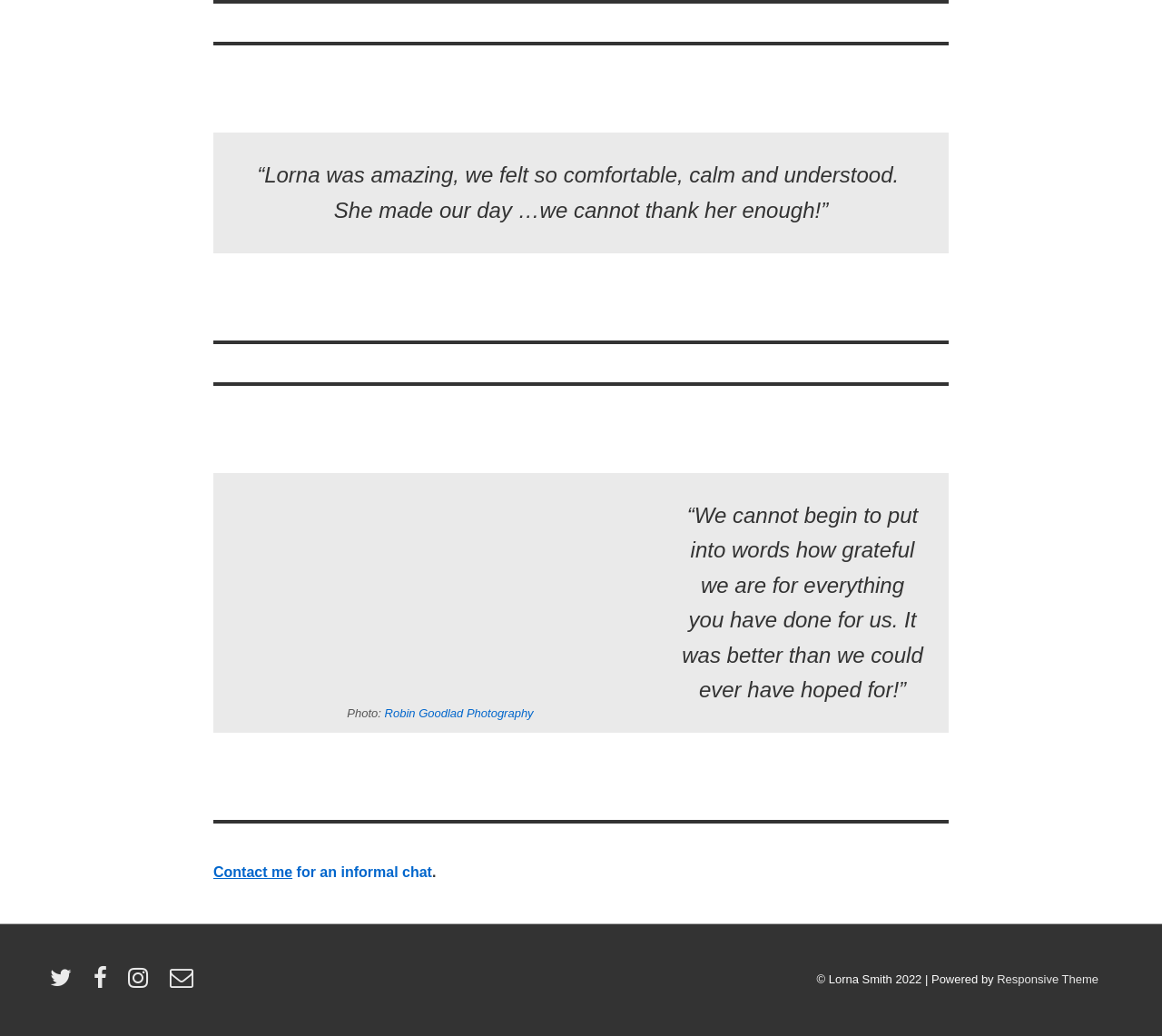Provide the bounding box coordinates of the HTML element this sentence describes: "Robin Goodlad Photography". The bounding box coordinates consist of four float numbers between 0 and 1, i.e., [left, top, right, bottom].

[0.331, 0.681, 0.459, 0.695]